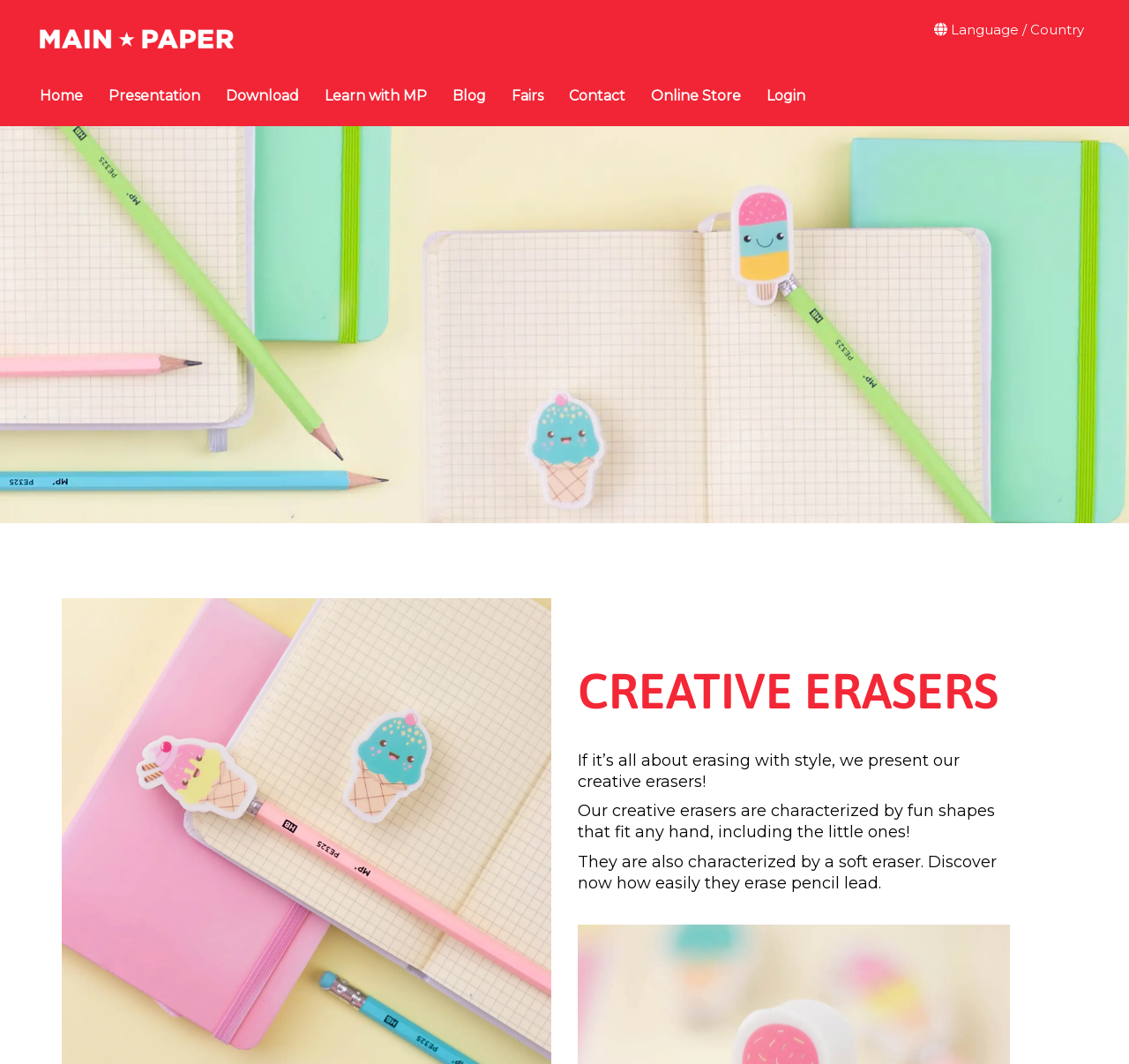Find the bounding box coordinates of the area to click in order to follow the instruction: "Click the Language / Country button".

[0.823, 0.019, 0.965, 0.037]